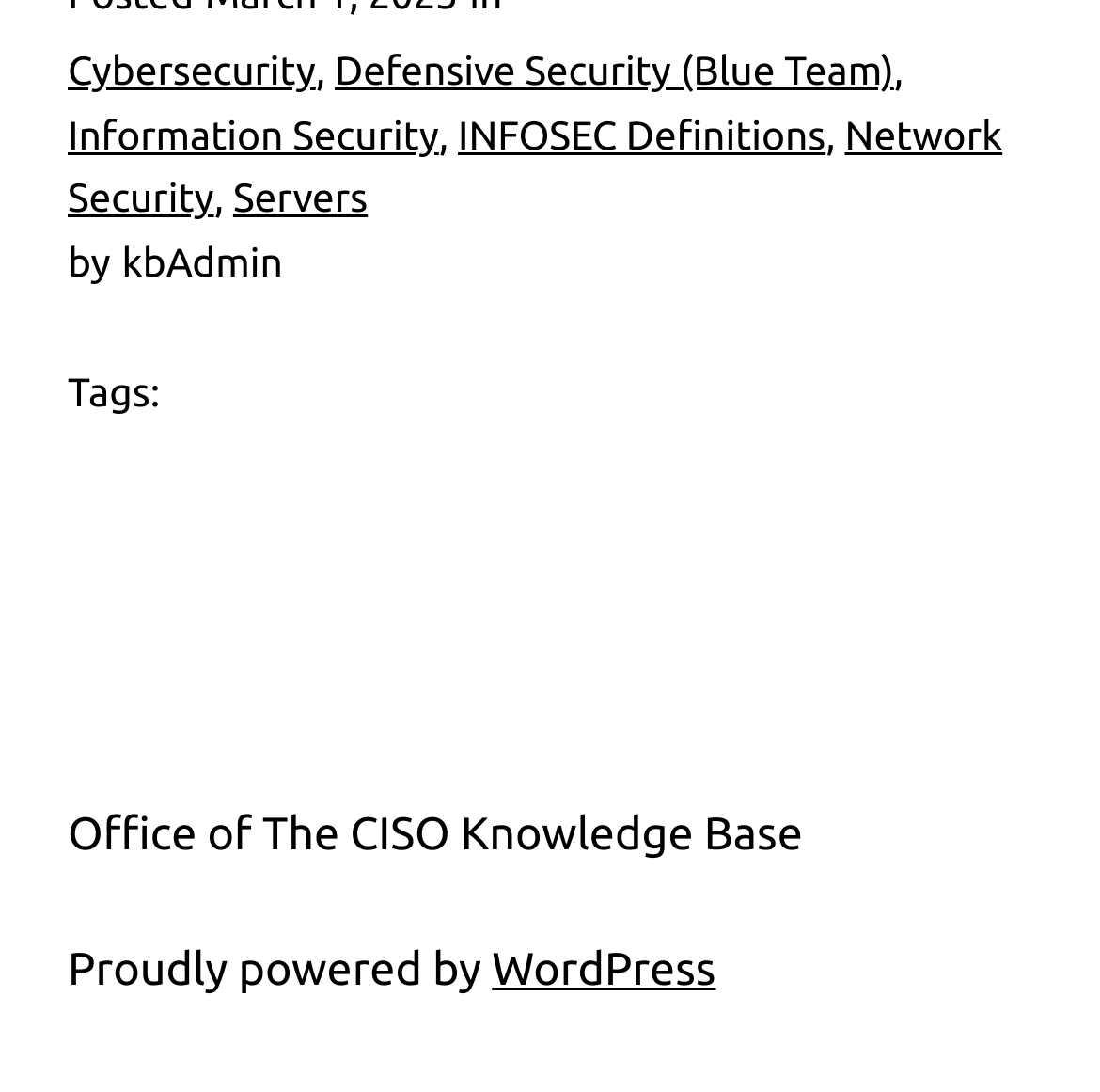Respond with a single word or phrase to the following question: How many main categories are listed?

3